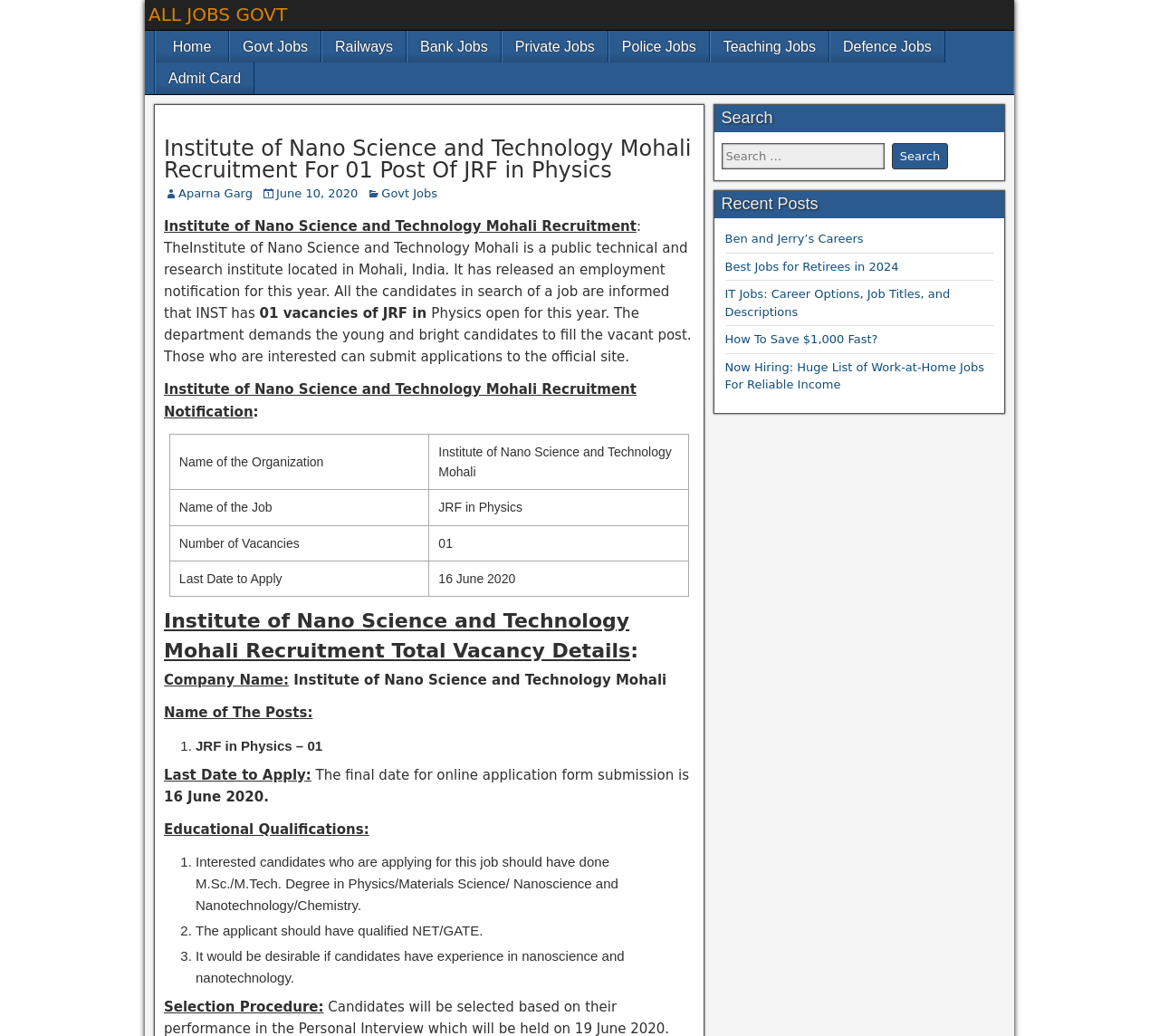Please determine the bounding box coordinates of the element's region to click in order to carry out the following instruction: "Print the article". The coordinates should be four float numbers between 0 and 1, i.e., [left, top, right, bottom].

None